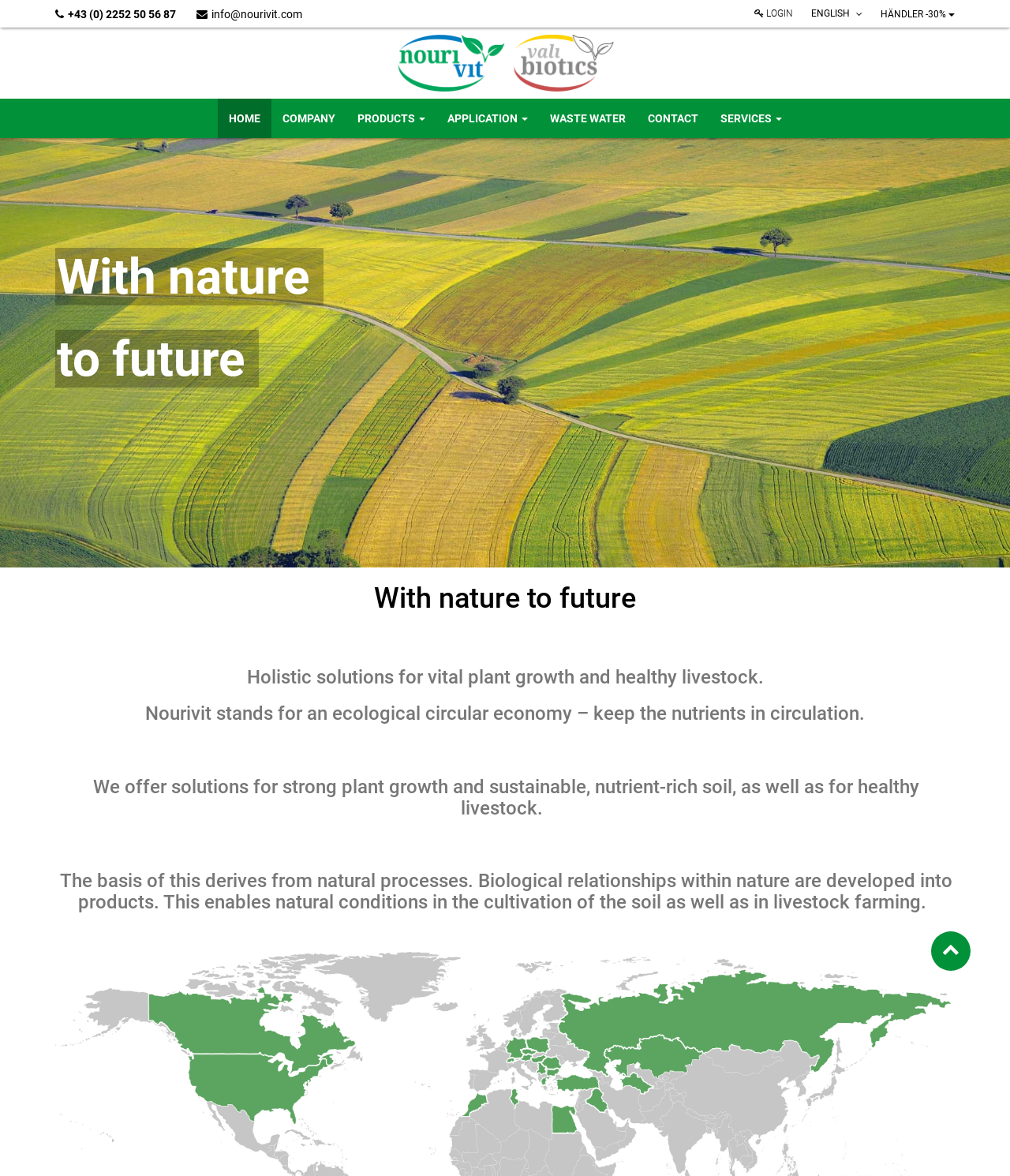How many main navigation links are there?
Please provide a single word or phrase as the answer based on the screenshot.

7